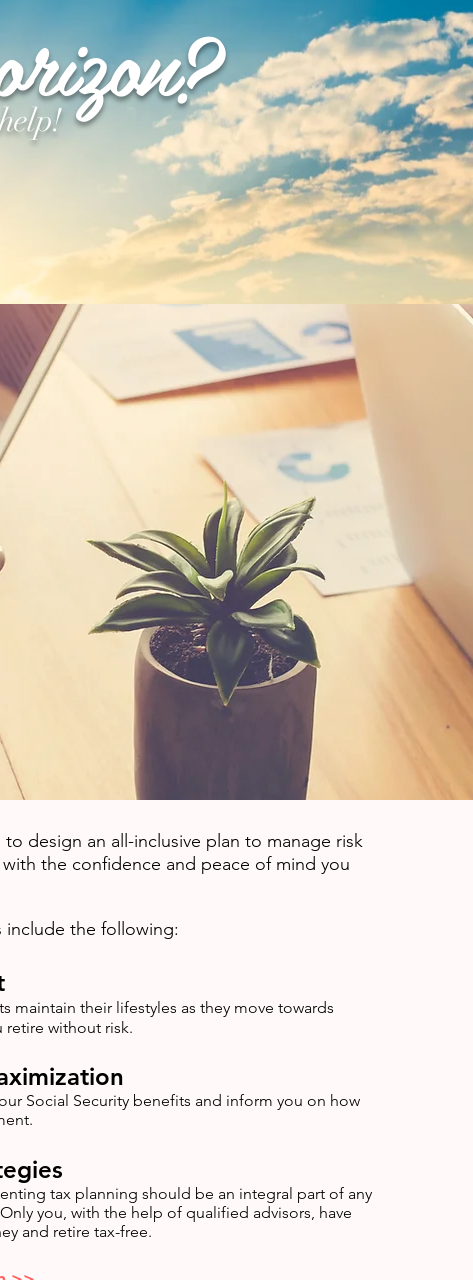Explain the image in detail, mentioning the main subjects and background elements.

The image features a serene scene that embodies a sense of calm and clarity. In the foreground, a small potted succulent plant adds a touch of greenery, symbolizing growth and vitality. The plant is positioned on a table, which hints at an organized workspace. In the background, a blurred document with a logo and some other materials can be seen, suggesting a professional setting focused on financial planning.

Above the plant, a notable heading reads "We're here to help!" indicating a welcoming approach to client services. This inclusive message is accompanied by informative text about comprehensive financial planning aimed at risk management and retirement strategies. The overall composition conveys a peaceful yet proactive atmosphere, inviting viewers to consider their financial future with confidence.